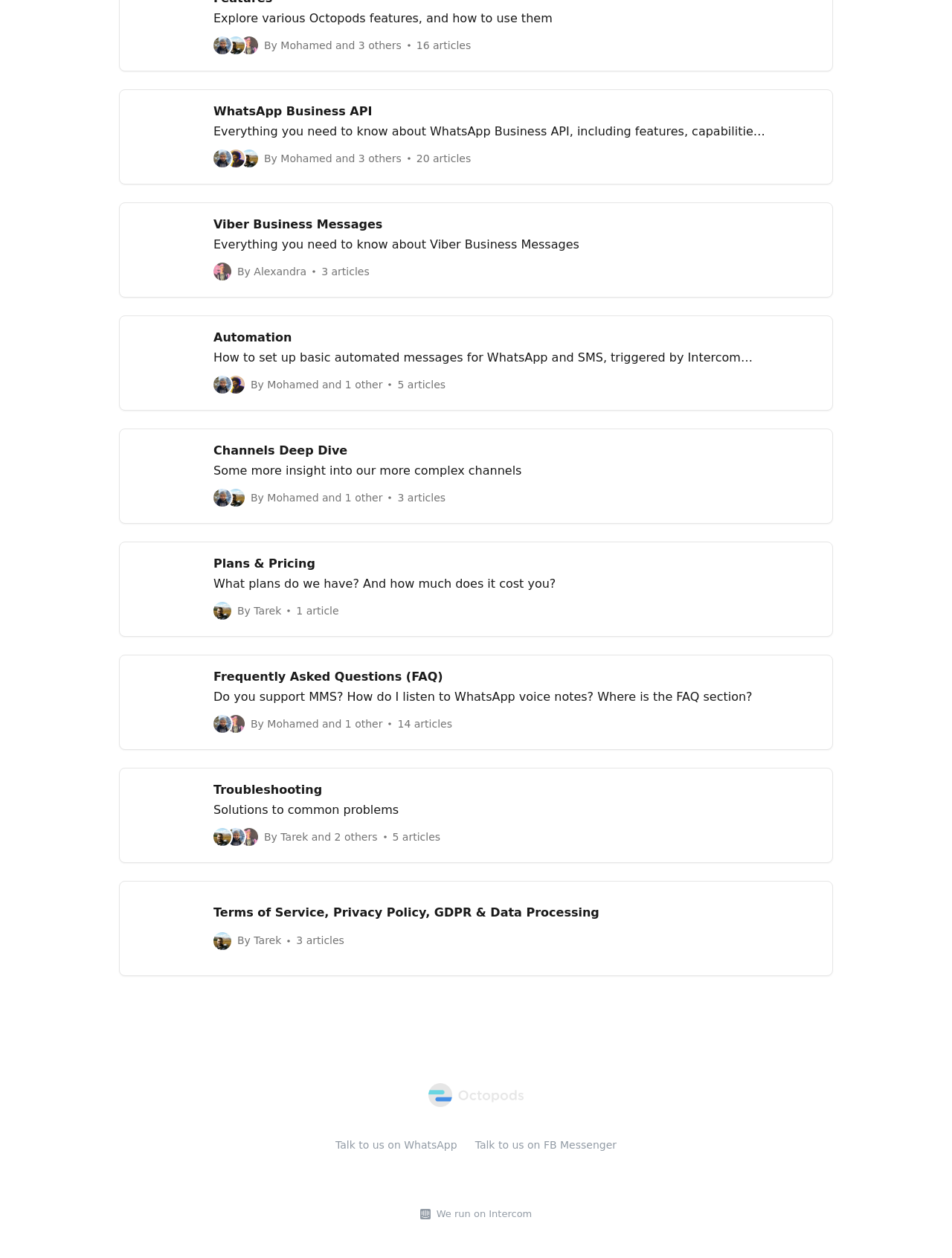Identify the bounding box for the UI element specified in this description: "Talk to us on WhatsApp". The coordinates must be four float numbers between 0 and 1, formatted as [left, top, right, bottom].

[0.352, 0.905, 0.48, 0.915]